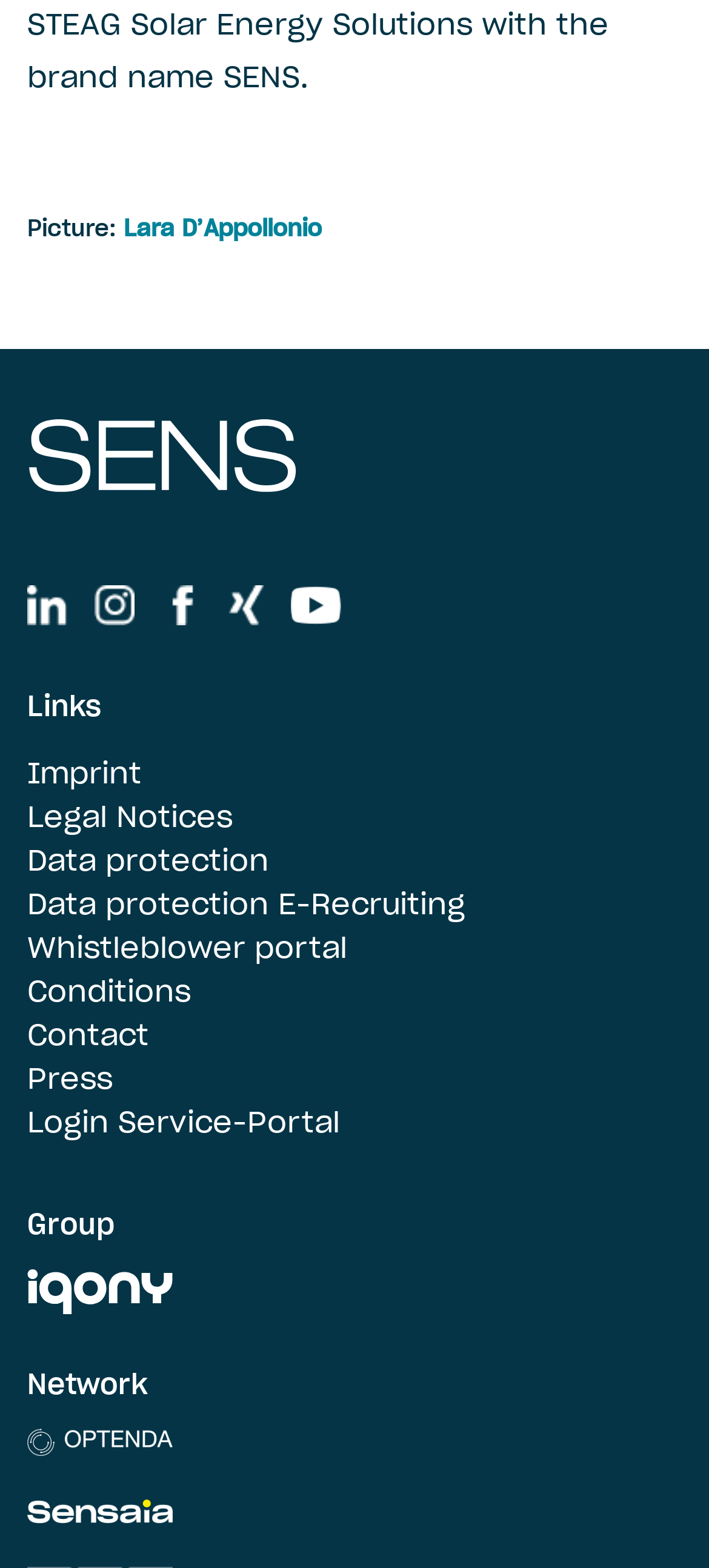Reply to the question with a single word or phrase:
What is the last link in the links section?

Login Service-Portal